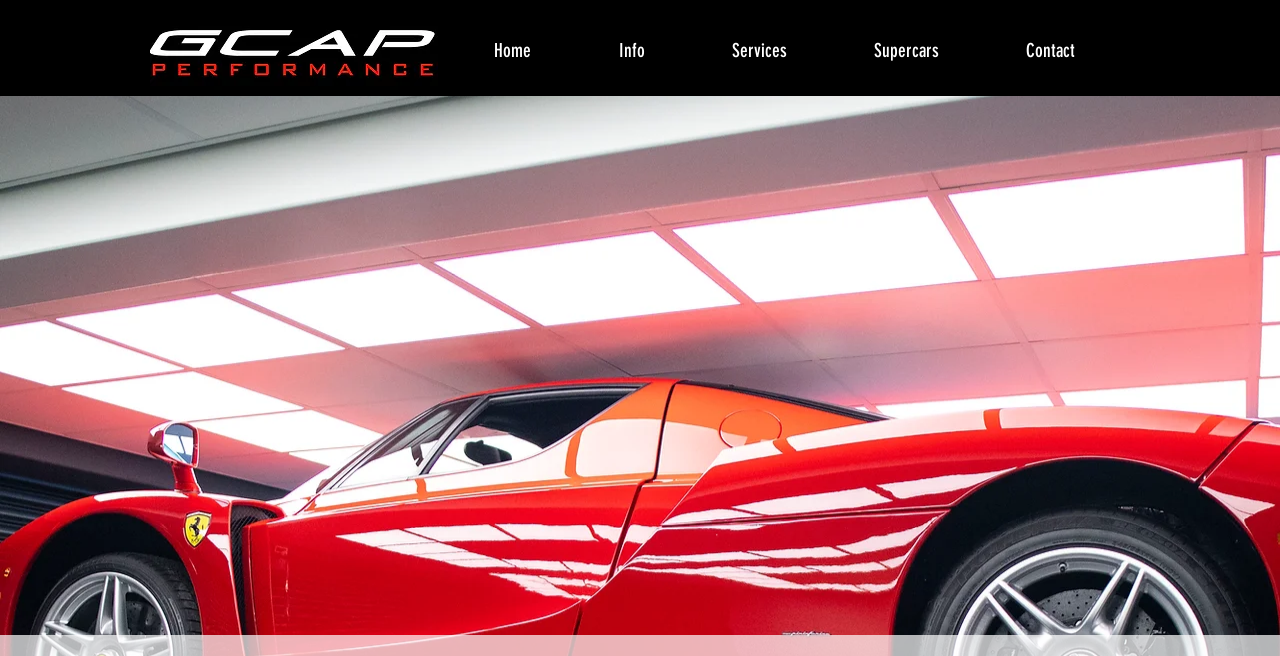Offer a detailed explanation of the webpage layout and contents.

The webpage is about GCAP Performance, a specialist for servicing sports and supercars. At the top left of the page, there is a logo image of GCAP Performance. Below the logo, a navigation menu is situated, spanning across the top of the page. The menu consists of five items: Home, Info, Services, Supercars, and Contact, listed from left to right.